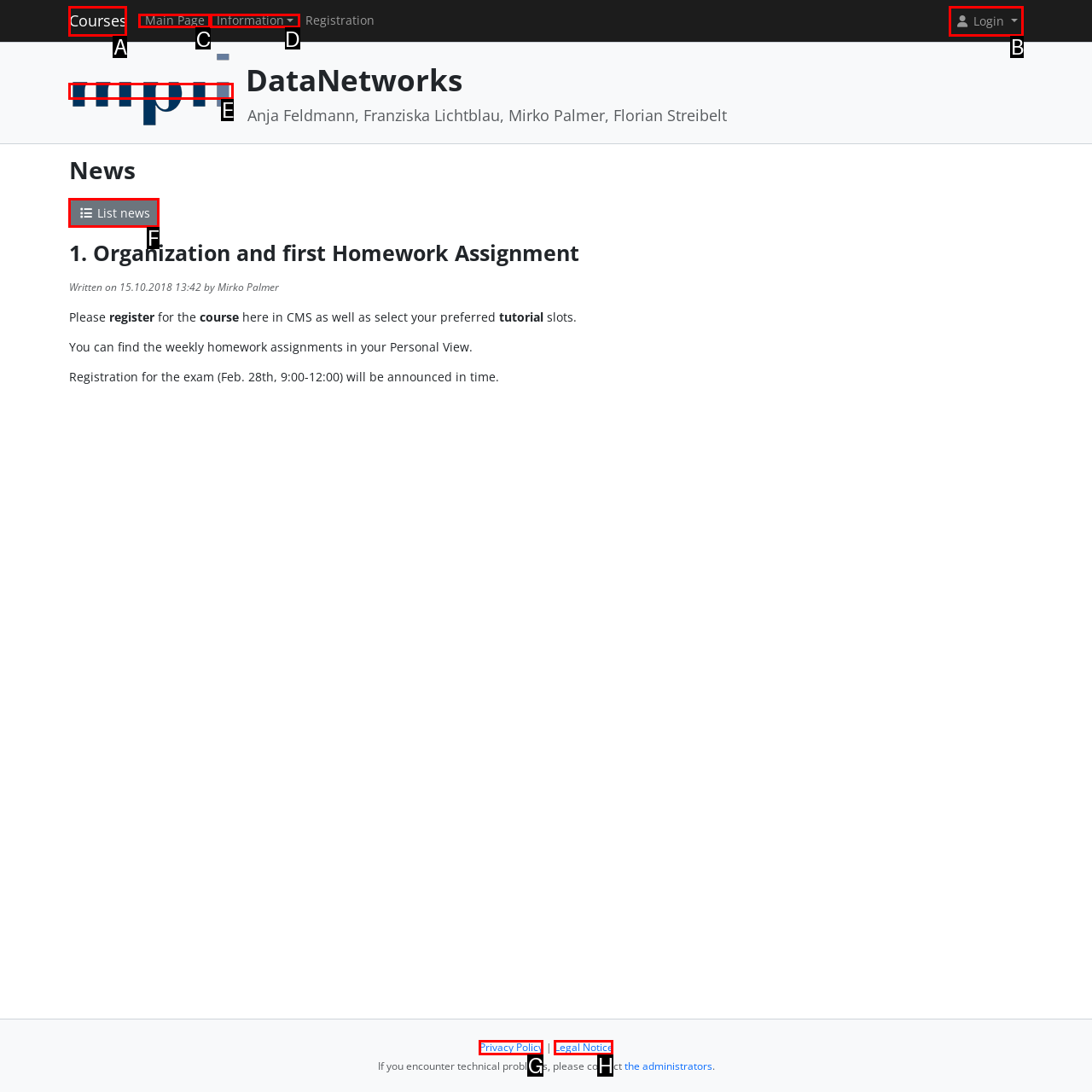From the given options, indicate the letter that corresponds to the action needed to complete this task: View news list. Respond with only the letter.

F